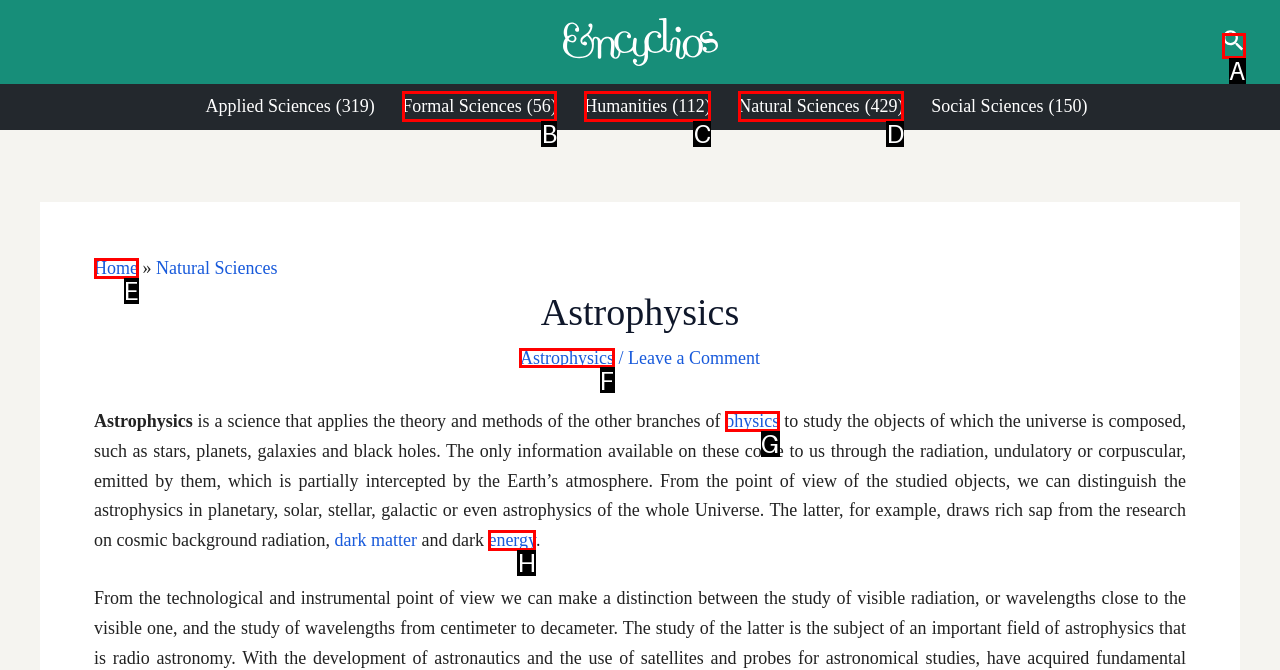Determine which option you need to click to execute the following task: Read more about Astrophysics. Provide your answer as a single letter.

F